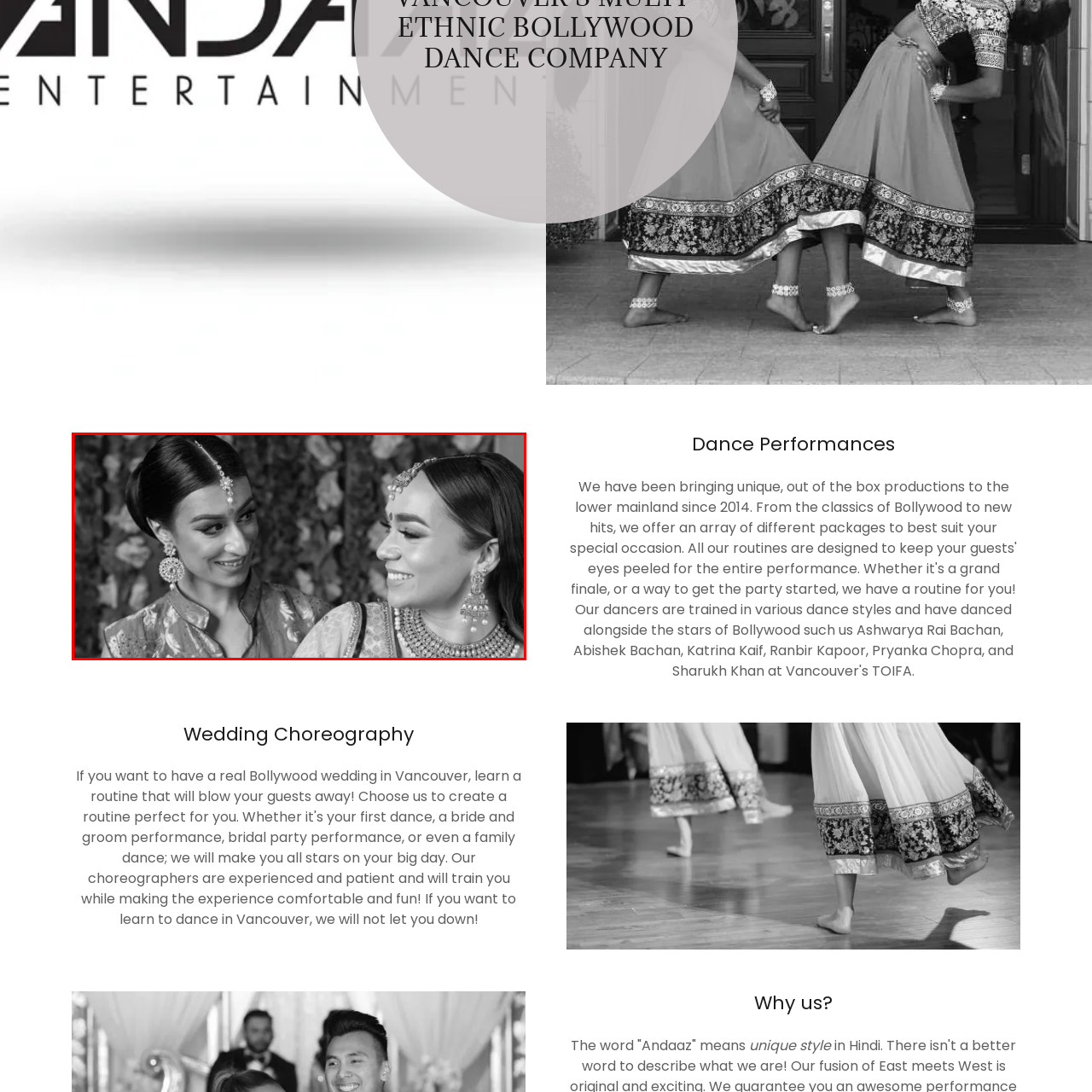What is the cultural significance of the women's attire?
Pay attention to the part of the image enclosed by the red bounding box and respond to the question in detail.

The caption highlights the intricate patterns and stunning jewelry on the women's attire, suggesting that their outfits hold cultural significance and are traditional in nature.